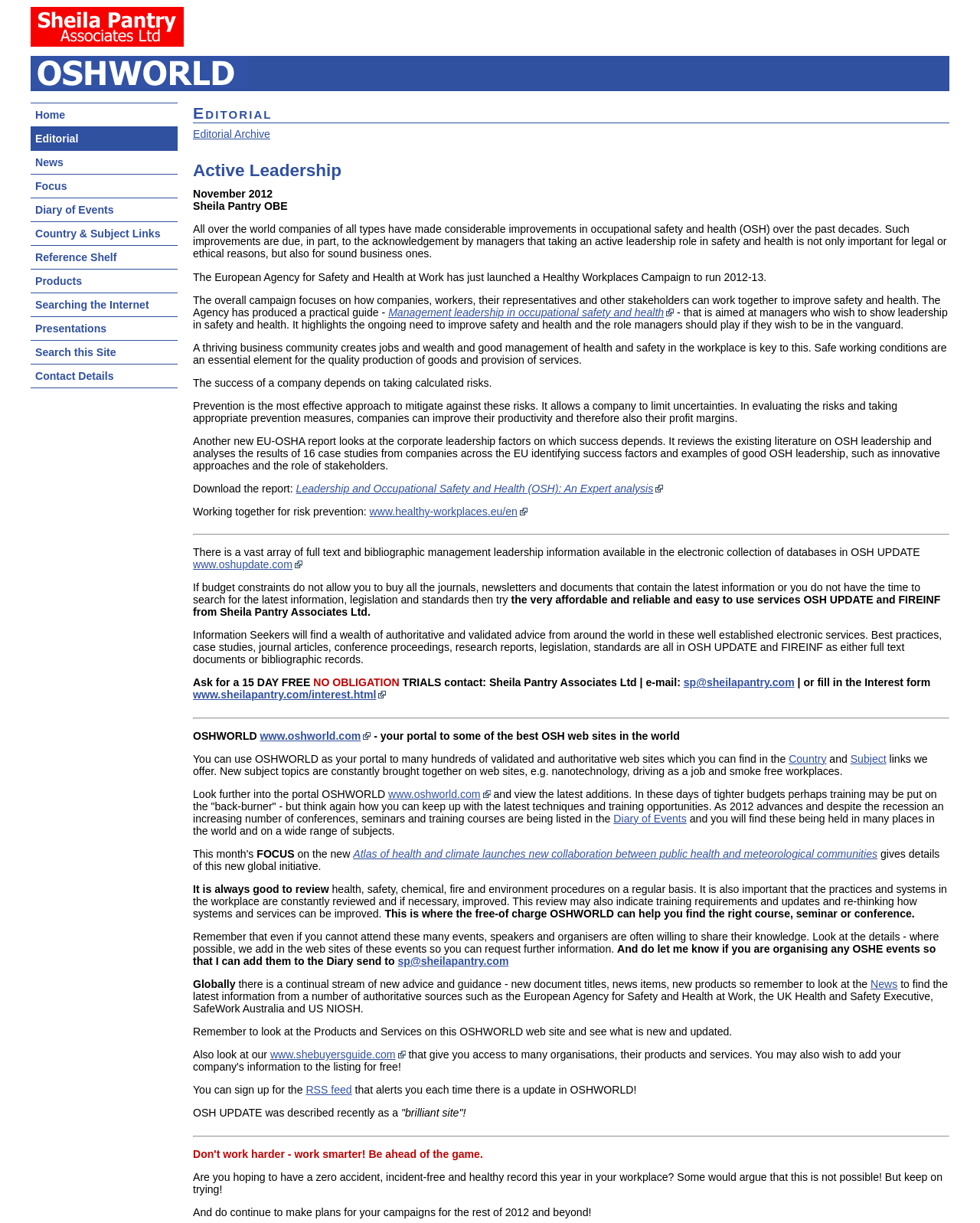Answer this question using a single word or a brief phrase:
What is the name of the electronic collection of databases?

OSH UPDATE